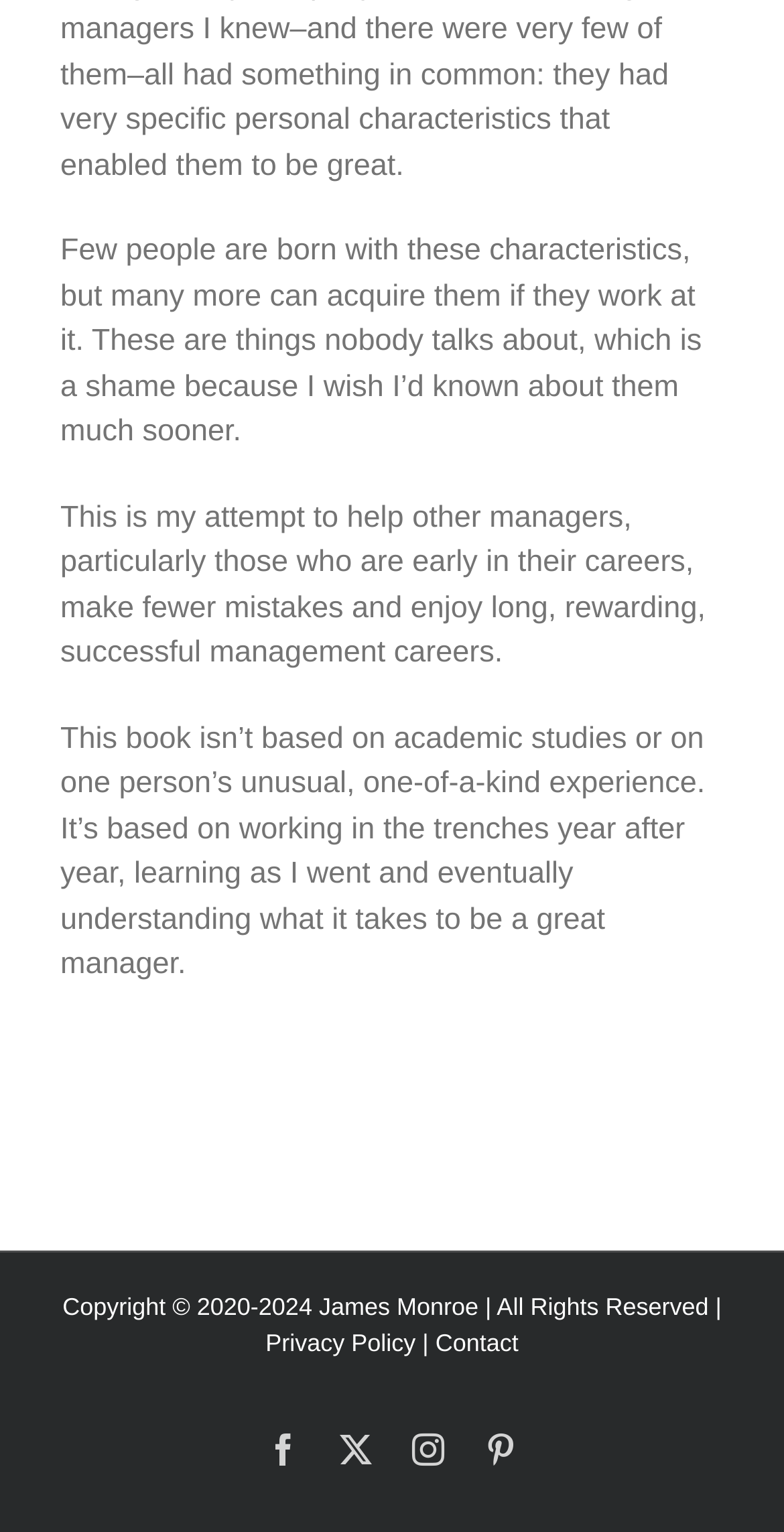What is the main topic of this webpage?
Using the information presented in the image, please offer a detailed response to the question.

Based on the static text elements, it appears that the webpage is discussing management careers, providing advice and insights for managers, particularly those early in their careers.